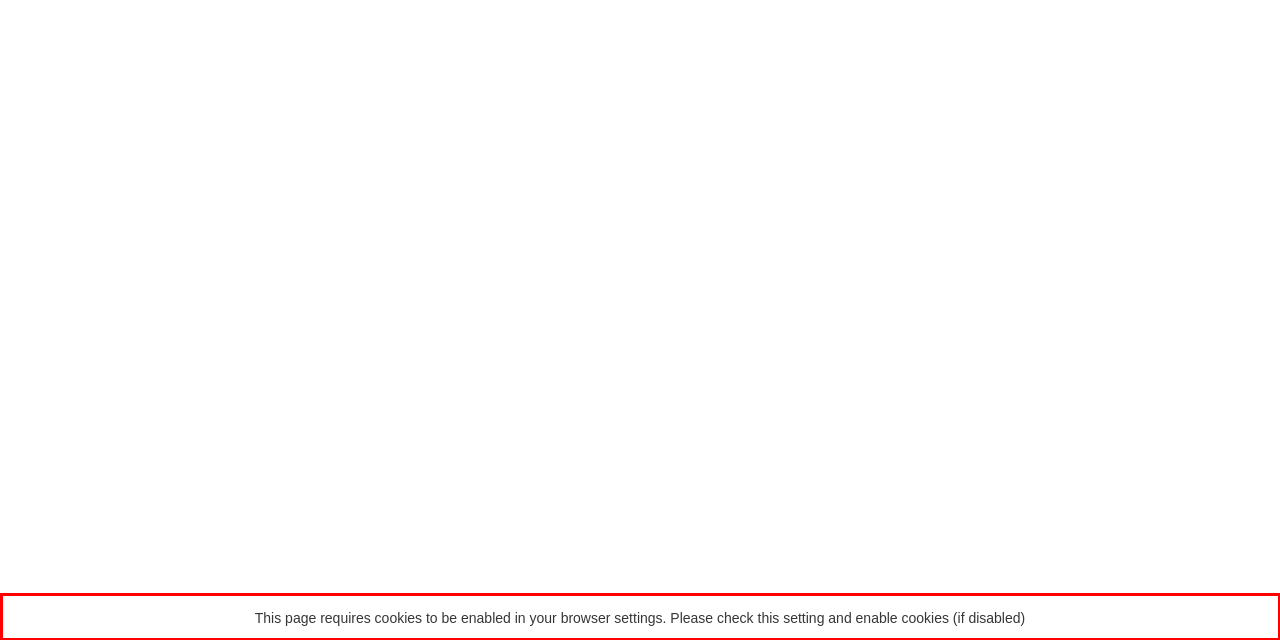From the screenshot of the webpage, locate the red bounding box and extract the text contained within that area.

This page requires cookies to be enabled in your browser settings. Please check this setting and enable cookies (if disabled)